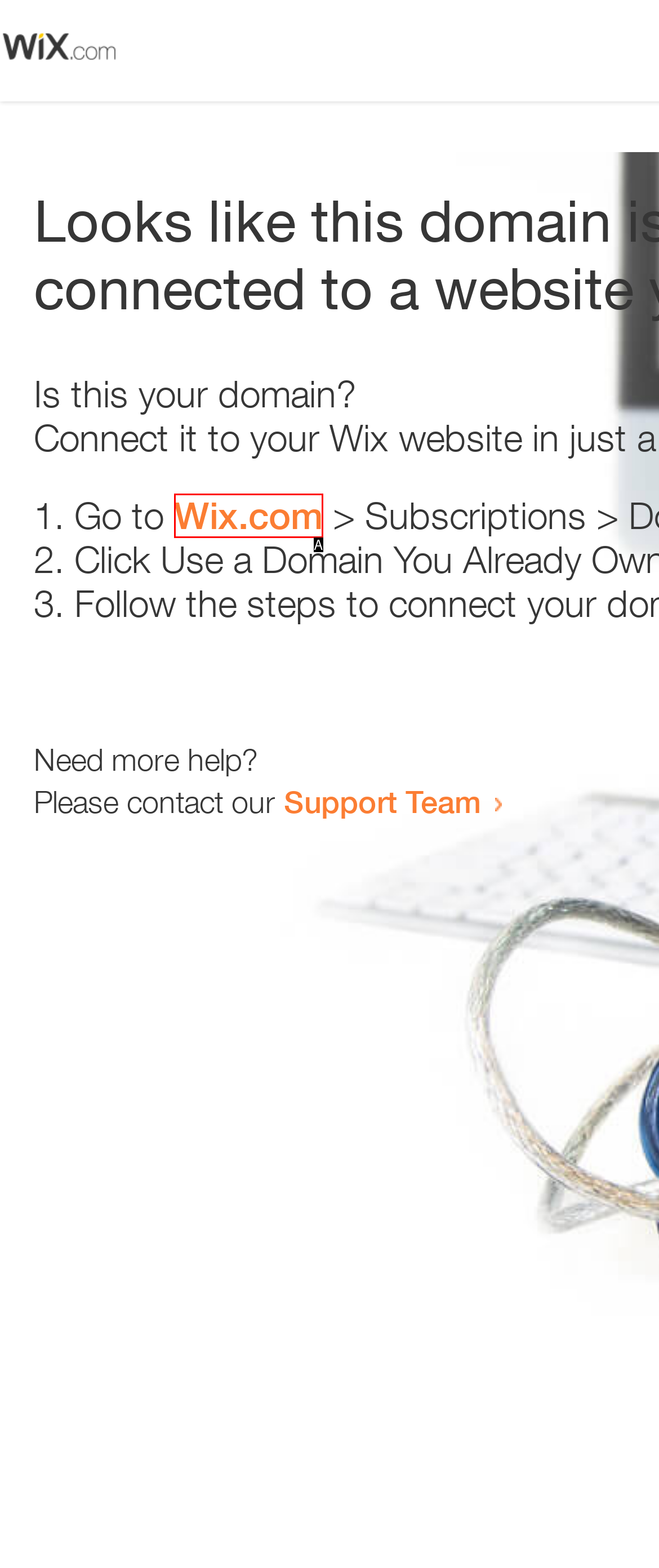Based on the description: Wix.com
Select the letter of the corresponding UI element from the choices provided.

A